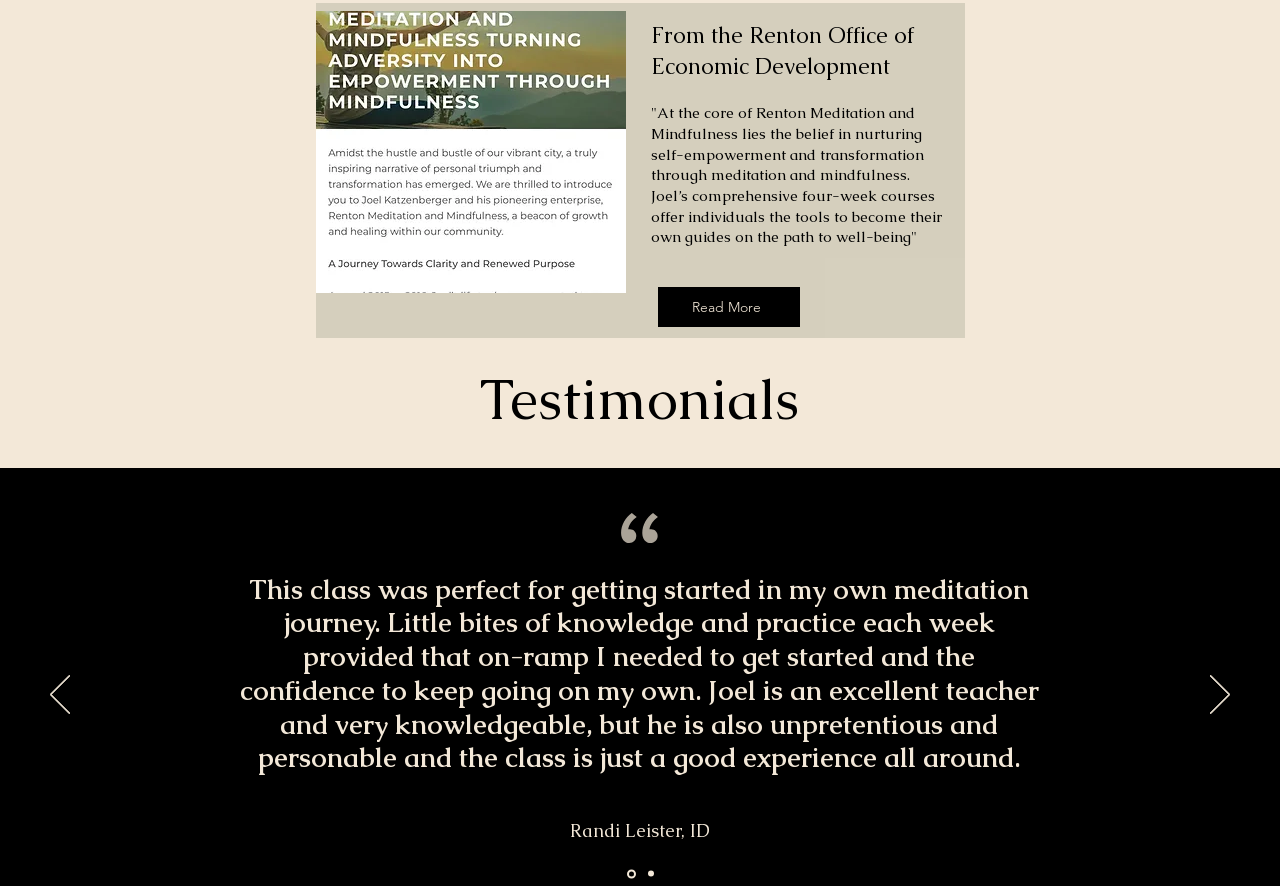Provide a short answer to the following question with just one word or phrase: How many testimonials are displayed?

One